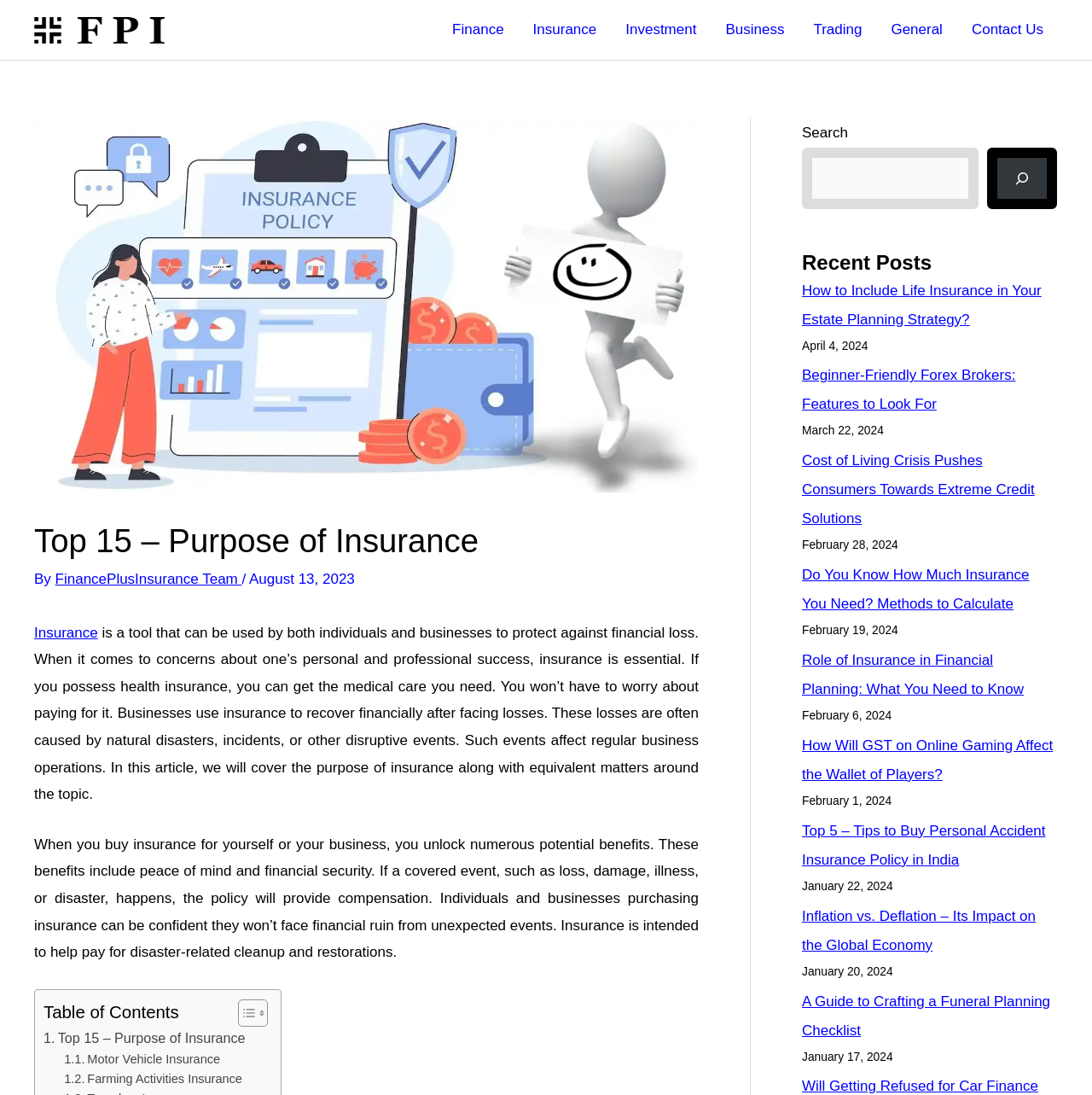What is the date of the latest recent post?
Answer with a single word or phrase by referring to the visual content.

April 4, 2024